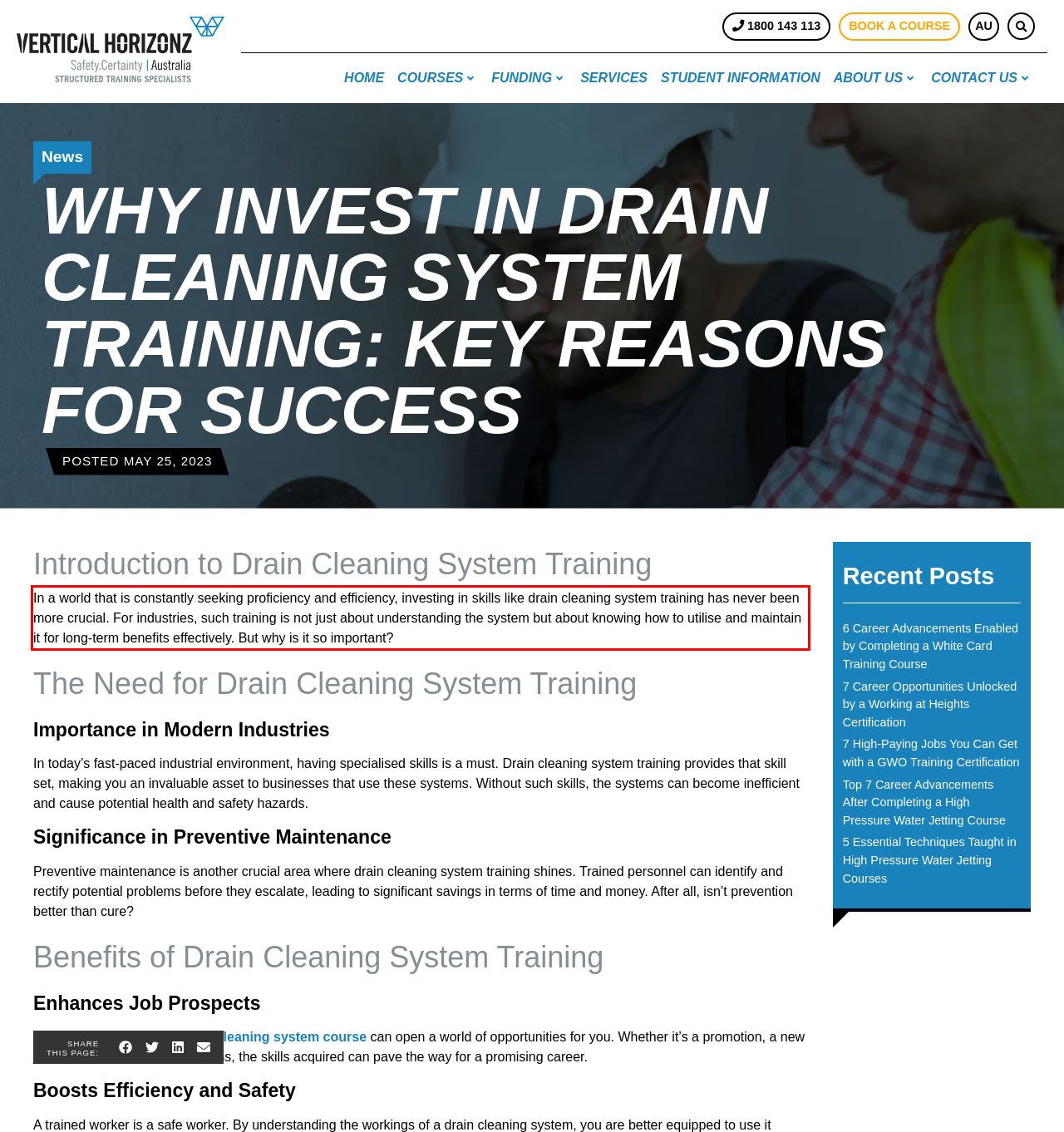Given a screenshot of a webpage, locate the red bounding box and extract the text it encloses.

In a world that is constantly seeking proficiency and efficiency, investing in skills like drain cleaning system training has never been more crucial. For industries, such training is not just about understanding the system but about knowing how to utilise and maintain it for long-term benefits effectively. But why is it so important?